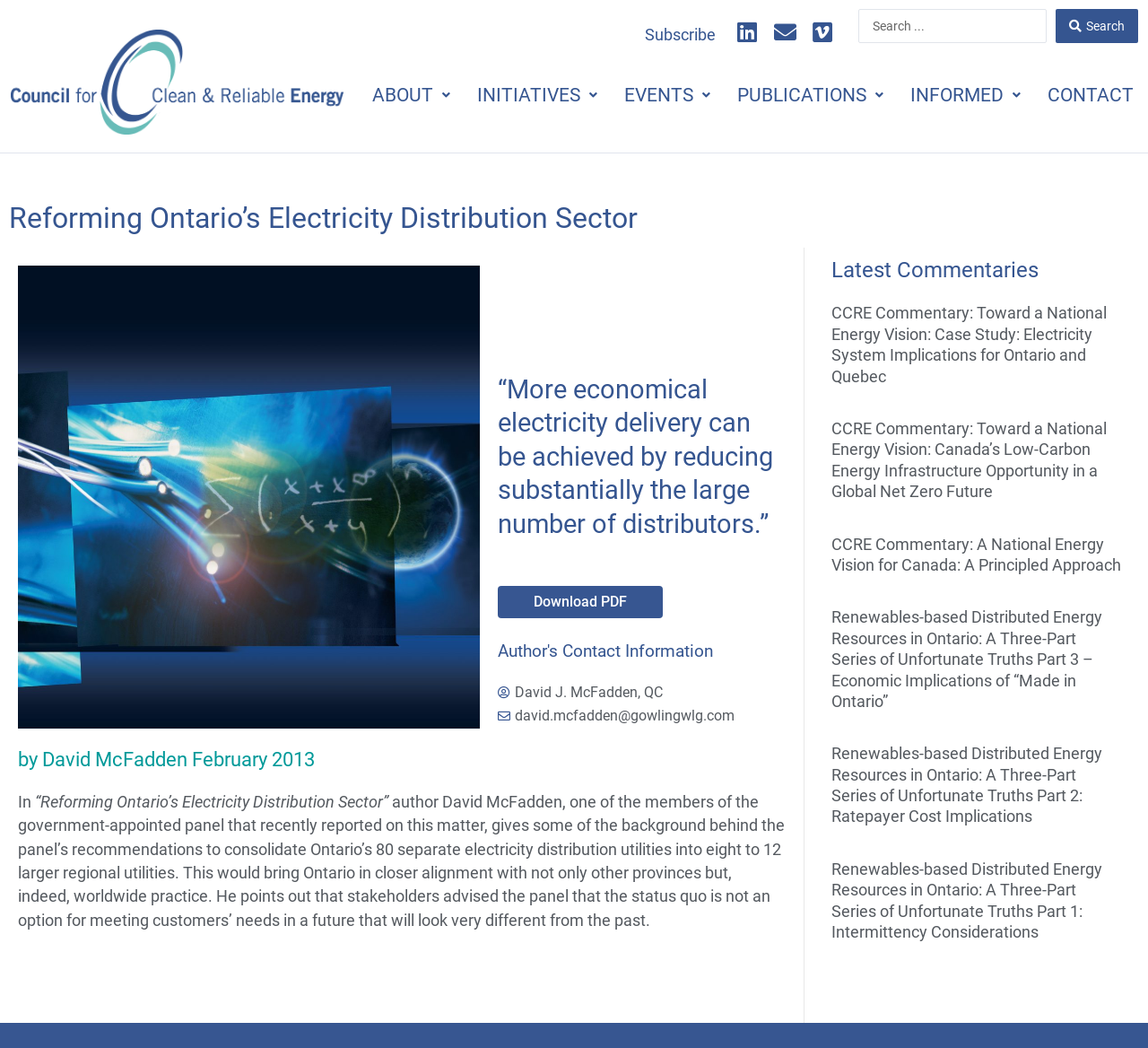Identify the bounding box coordinates of the region that needs to be clicked to carry out this instruction: "Contact the author". Provide these coordinates as four float numbers ranging from 0 to 1, i.e., [left, top, right, bottom].

[0.434, 0.672, 0.64, 0.695]